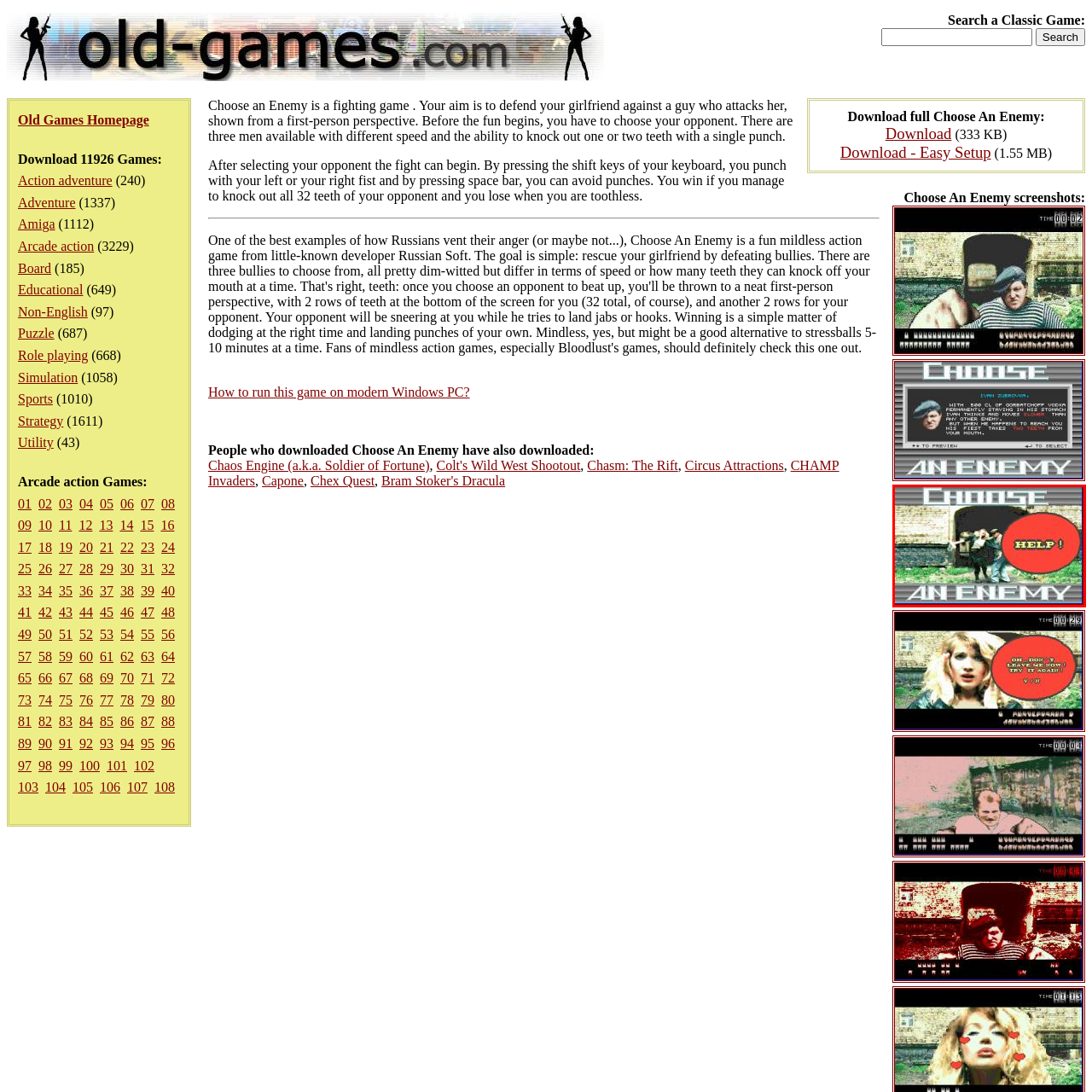Give an in-depth description of the picture inside the red marked area.

The image features a dramatic scene depicting two individuals in a tense interaction against an industrial backdrop. The prominent text "CHOOSE AN ENEMY" is displayed at the top, setting a confrontational tone. A large red circle emblazoned with the word "HELP!" emphasizes urgency and distress, suggesting a scenario where a decision must be made in the face of danger or conflict. The setting, with its raw, gritty aesthetic, enhances the game's overall theme of choice and confrontation, inviting players to engage deeply with the narrative presented. This visual effectively captures the essence of an interactive gaming experience centered around decision-making and conflict resolution.